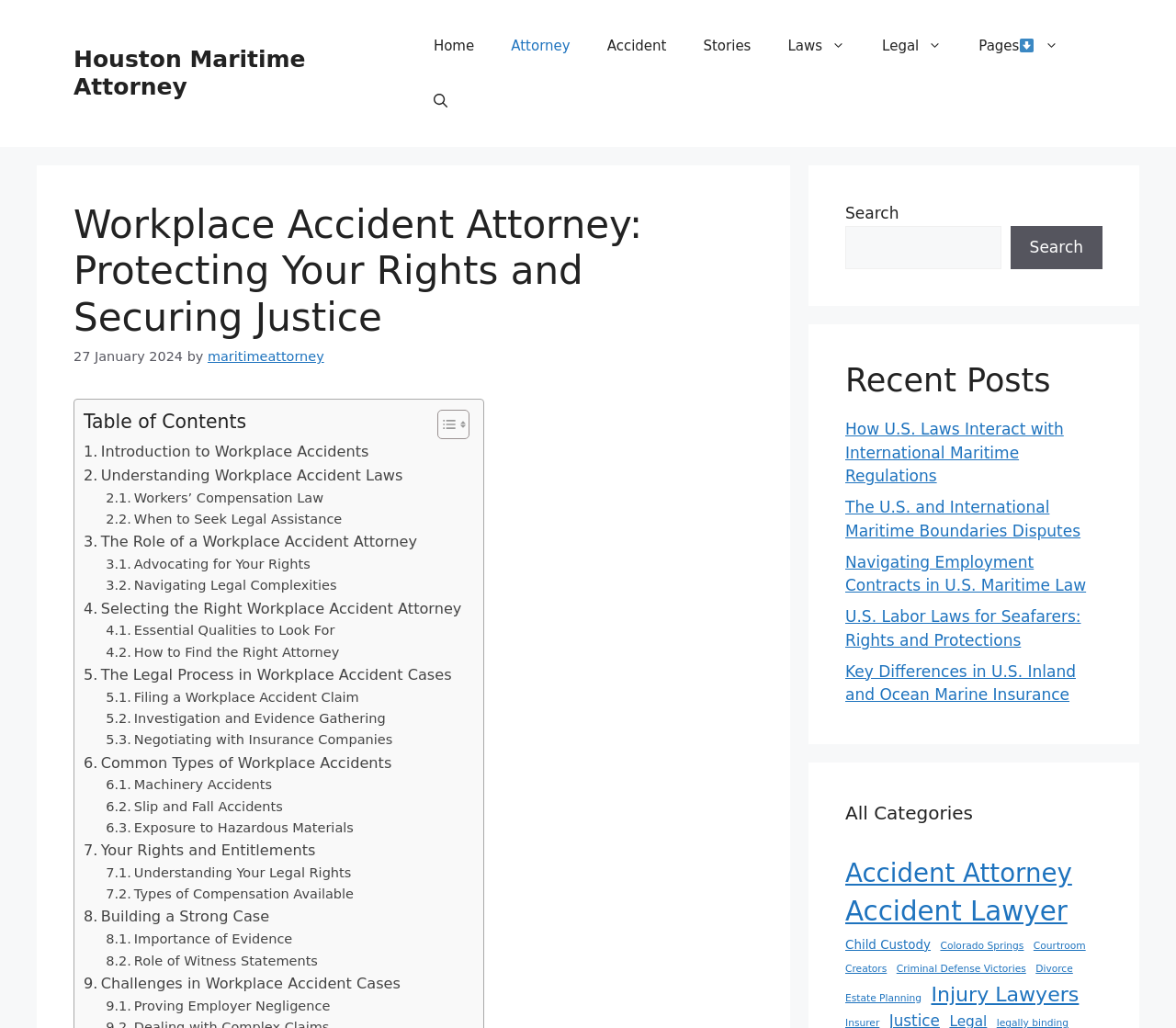Find the bounding box coordinates of the area that needs to be clicked in order to achieve the following instruction: "Learn more". The coordinates should be specified as four float numbers between 0 and 1, i.e., [left, top, right, bottom].

None